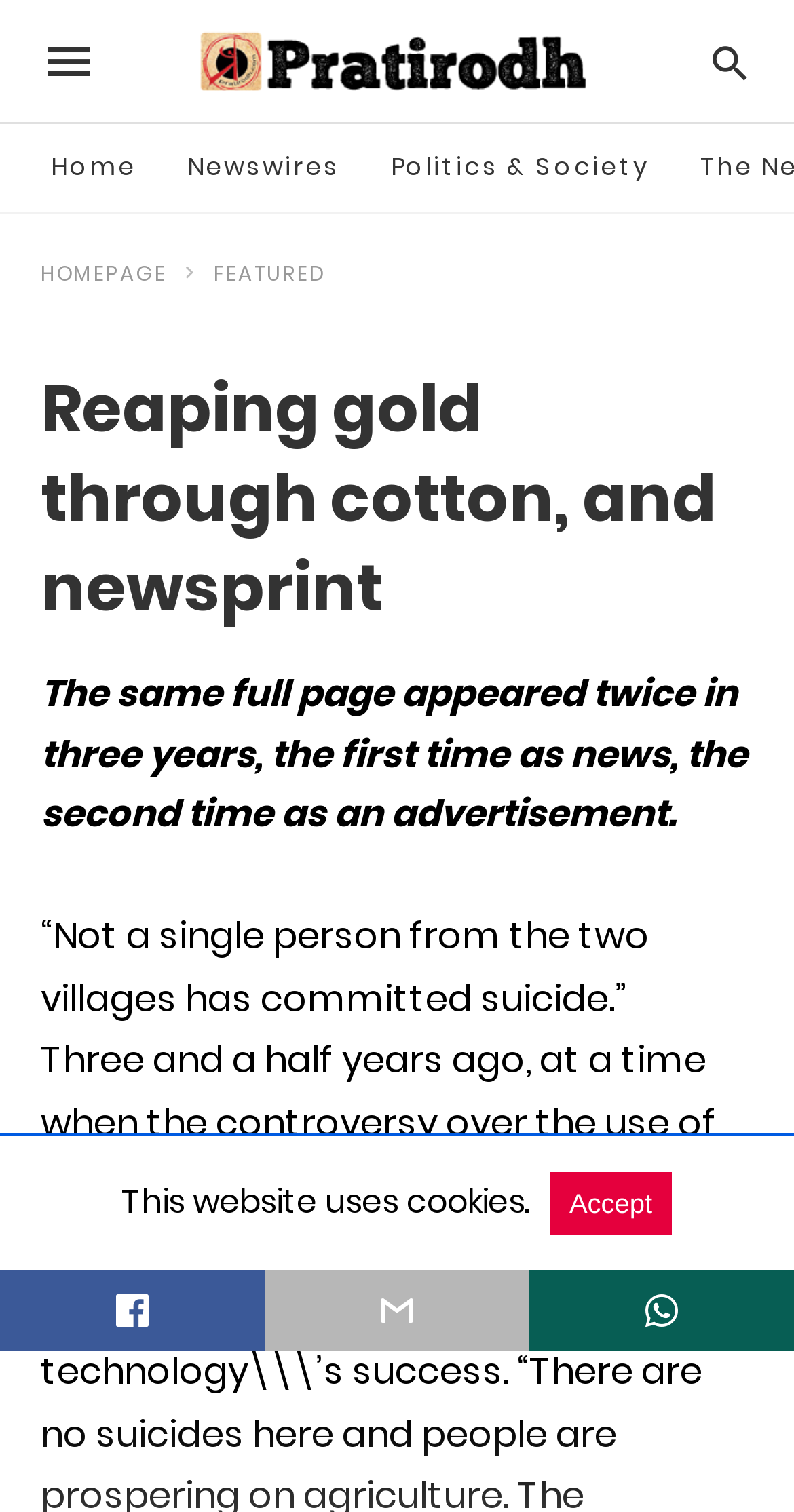Locate the bounding box coordinates of the clickable region necessary to complete the following instruction: "View featured news". Provide the coordinates in the format of four float numbers between 0 and 1, i.e., [left, top, right, bottom].

[0.269, 0.171, 0.41, 0.191]